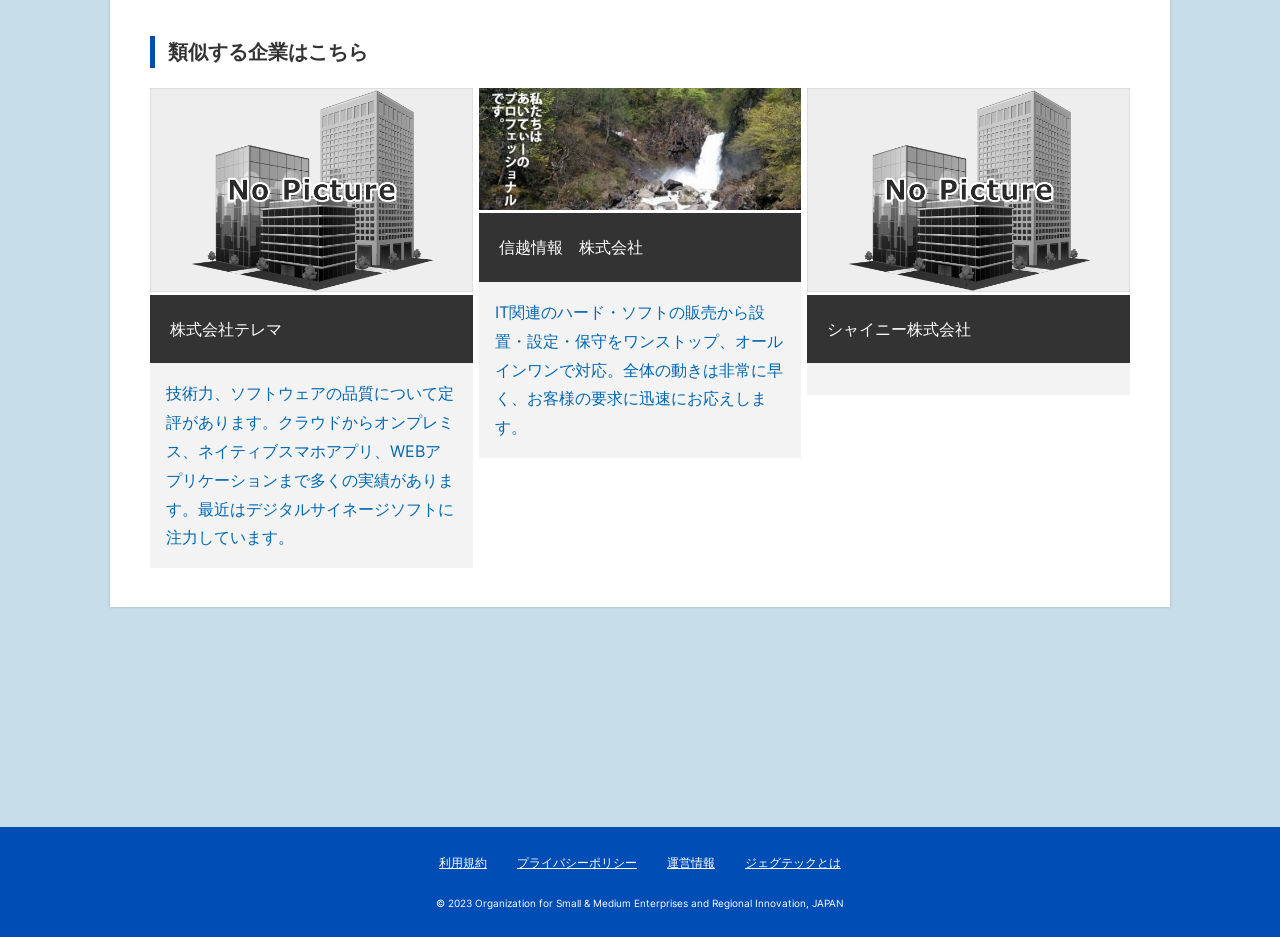How many companies are listed on this page?
Please analyze the image and answer the question with as much detail as possible.

There are three link elements with company descriptions and images, indicating that three companies are listed on this page.